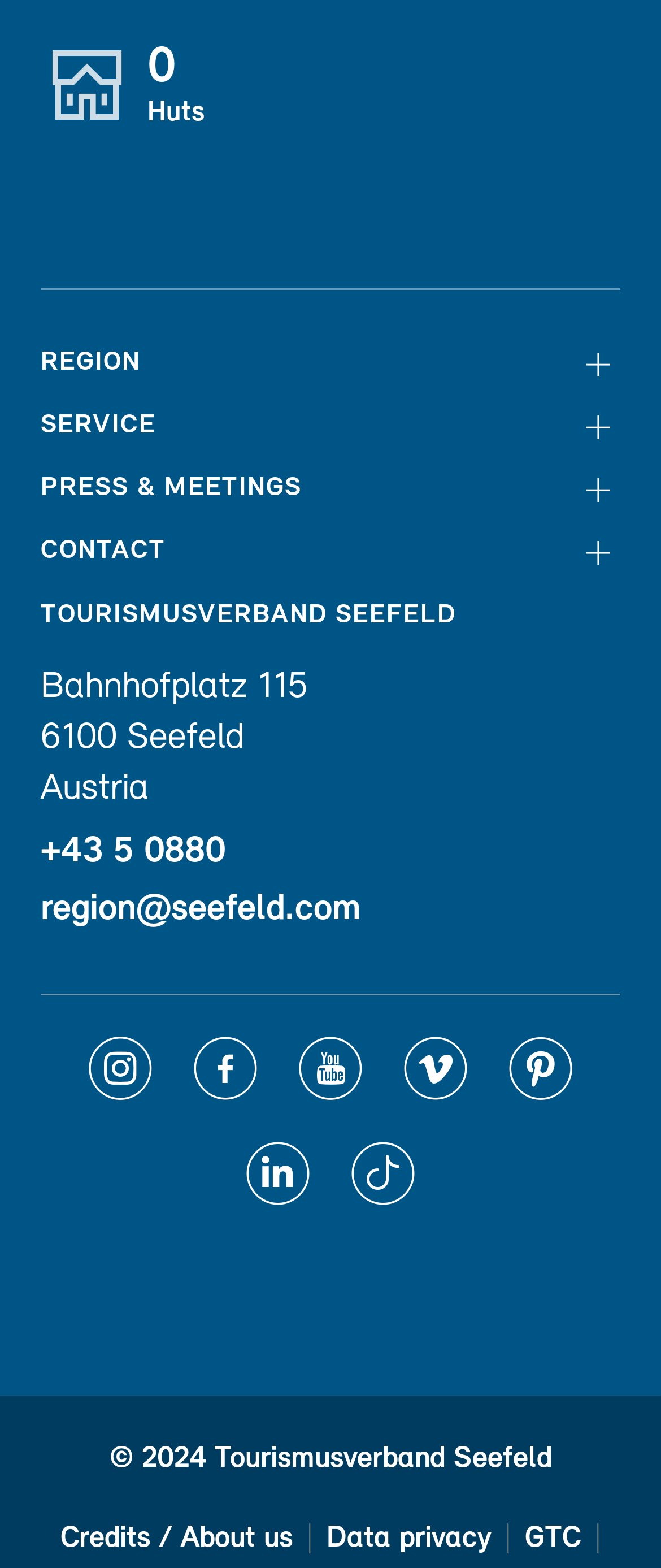Please specify the bounding box coordinates of the element that should be clicked to execute the given instruction: 'View Tirol image'. Ensure the coordinates are four float numbers between 0 and 1, expressed as [left, top, right, bottom].

[0.356, 0.804, 0.644, 0.847]